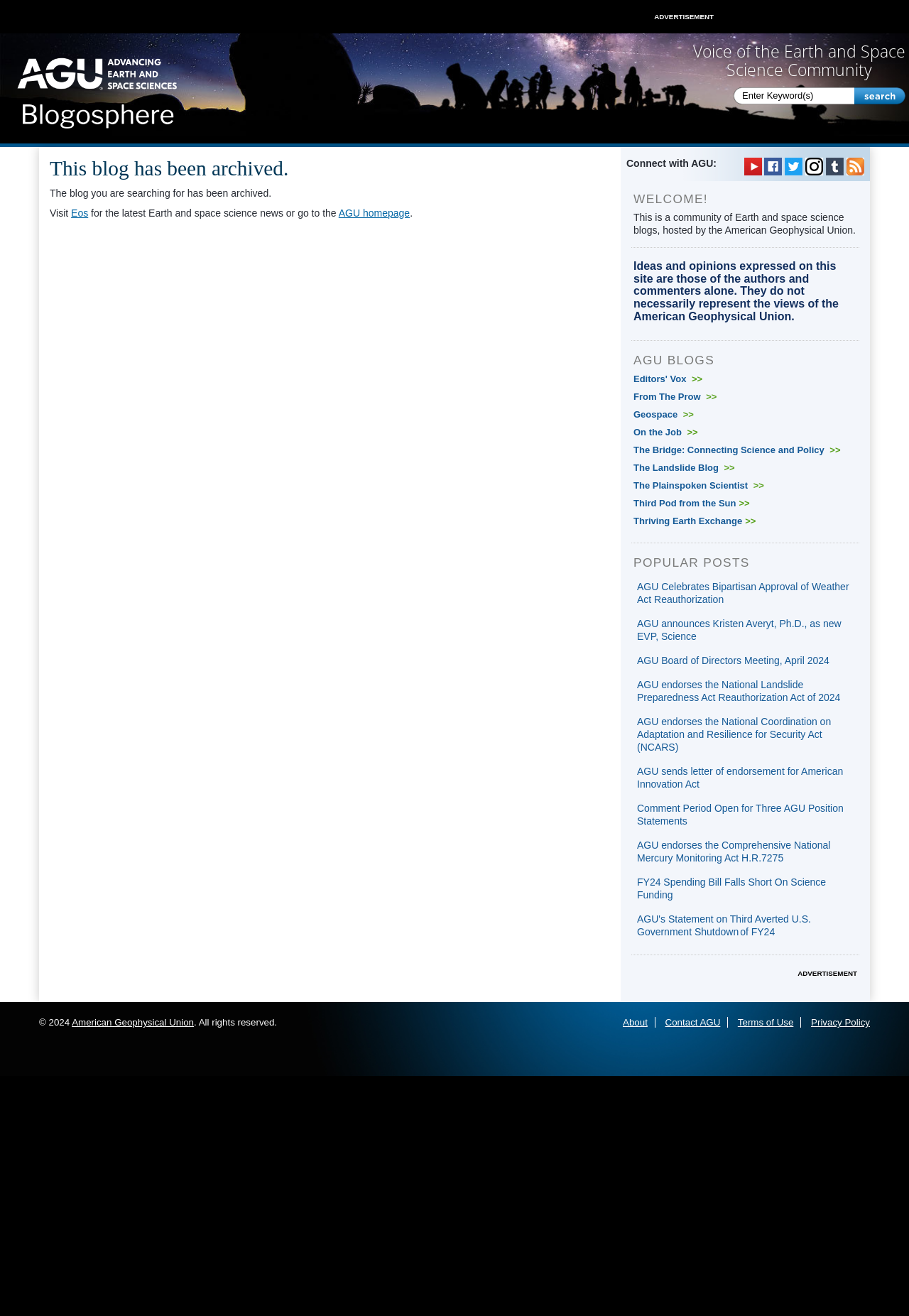What is the copyright year?
Please provide a single word or phrase as the answer based on the screenshot.

2024